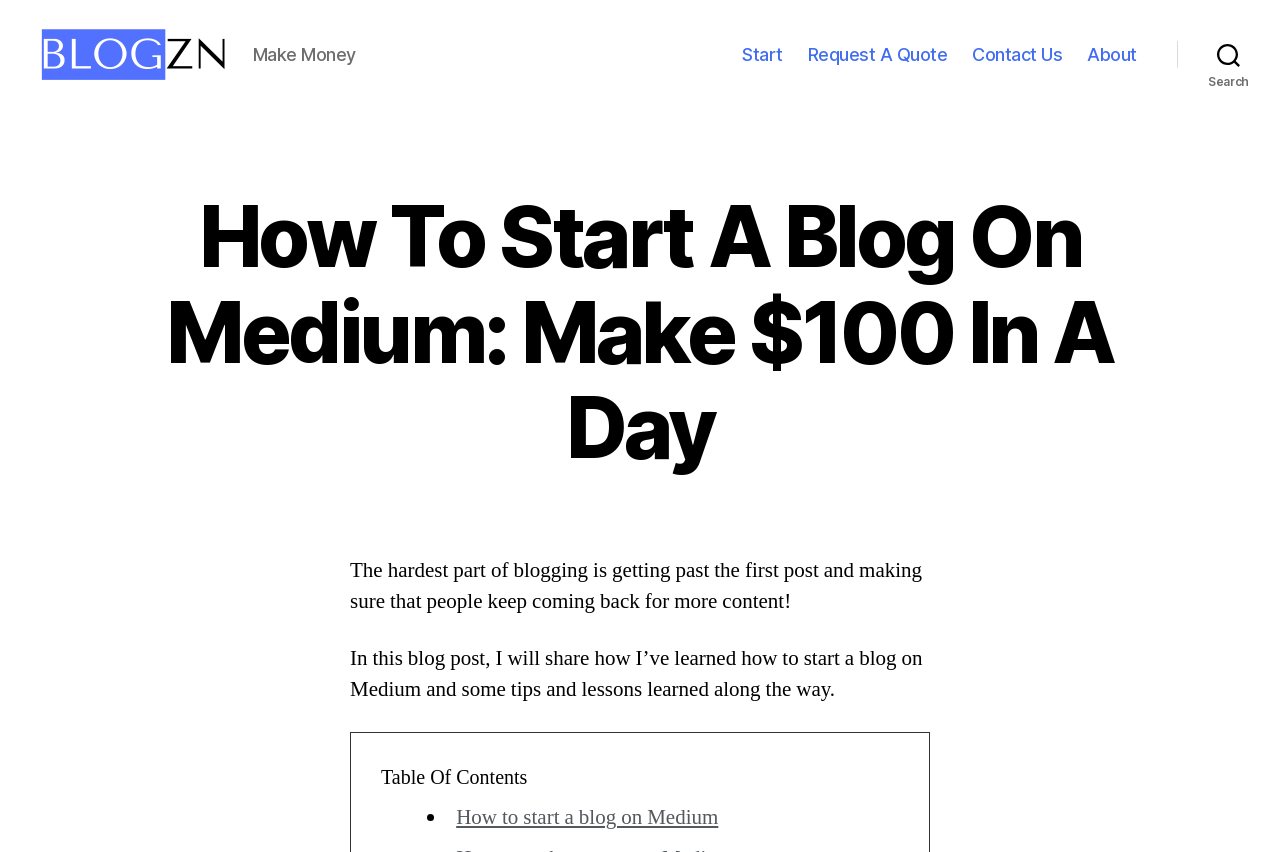Analyze the image and answer the question with as much detail as possible: 
What is the search button located?

The search button is located at the top right corner of the webpage, and it is represented by a button with the text 'Search'. The button is expanded, which suggests that it is ready to be used to search for content on the blog.